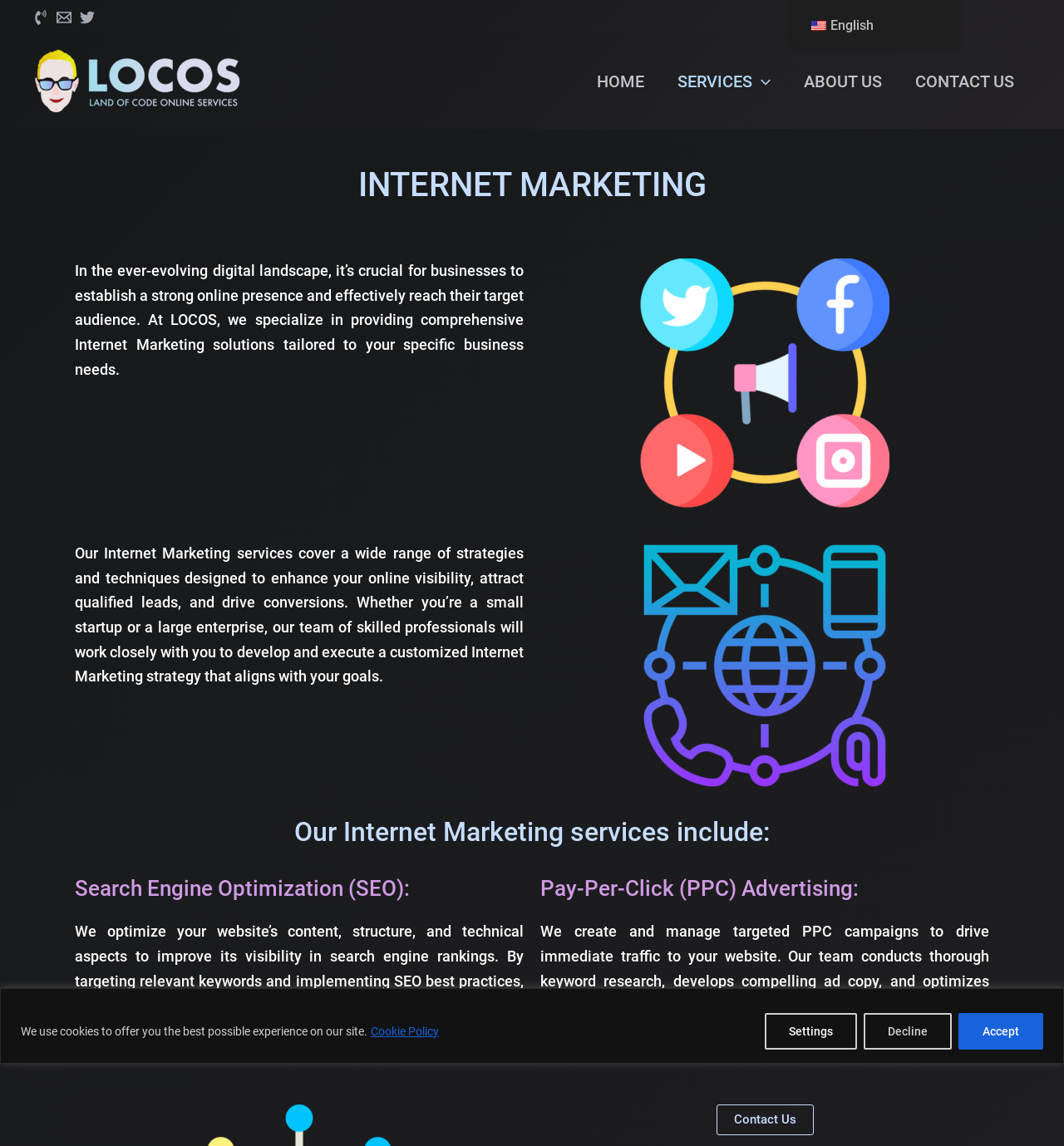Give a concise answer of one word or phrase to the question: 
What is the company's name?

LOCOS